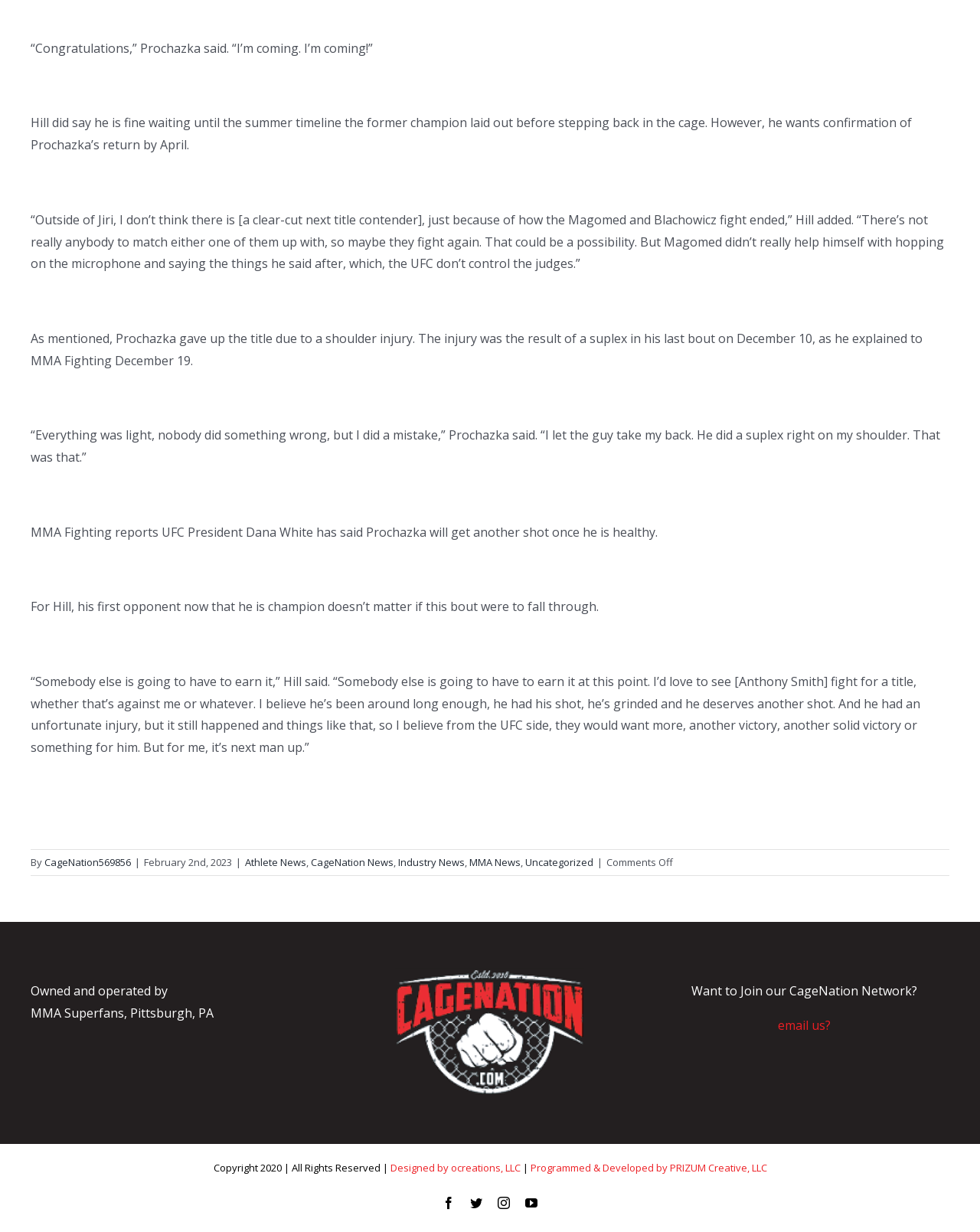Please look at the image and answer the question with a detailed explanation: What is the current status of Hill's first opponent?

The article does not specify who Hill's first opponent will be, but mentions that Hill is okay with a summer title bout with Prochazka, suggesting that the opponent is not yet determined.